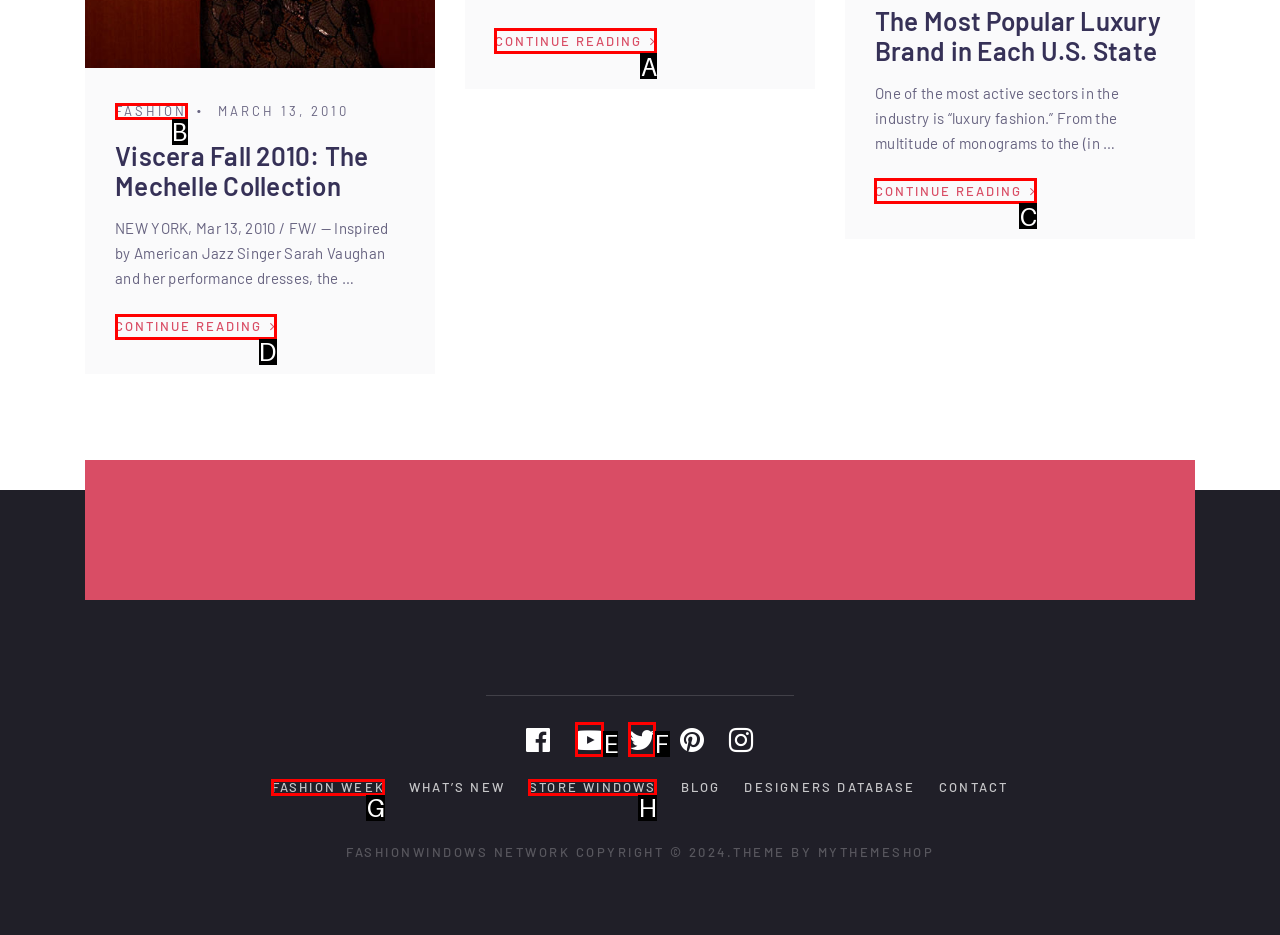Indicate the HTML element to be clicked to accomplish this task: Continue reading about The Mechelle Collection Respond using the letter of the correct option.

D